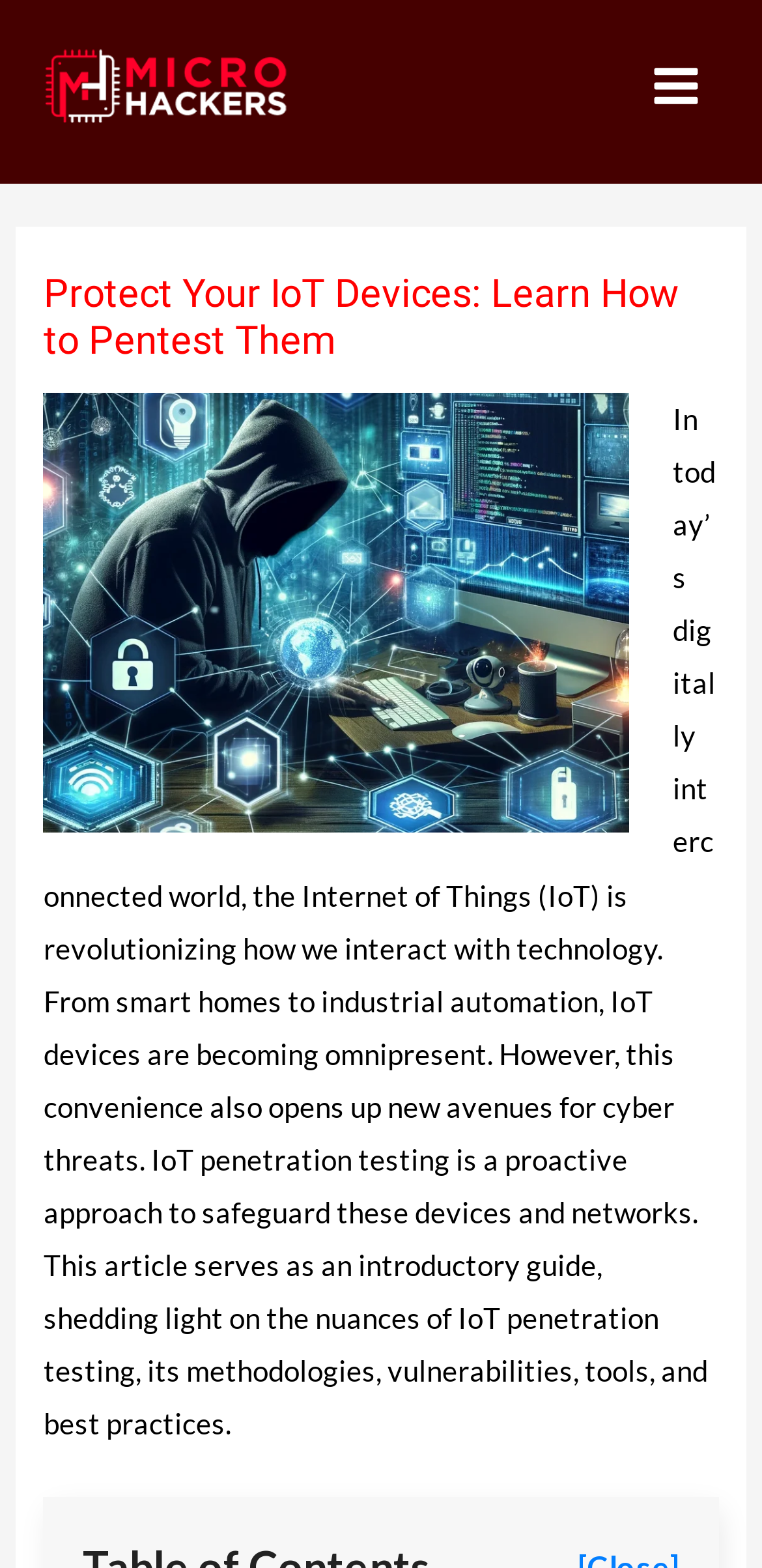Generate the text content of the main heading of the webpage.

Protect Your IoT Devices: Learn How to Pentest Them